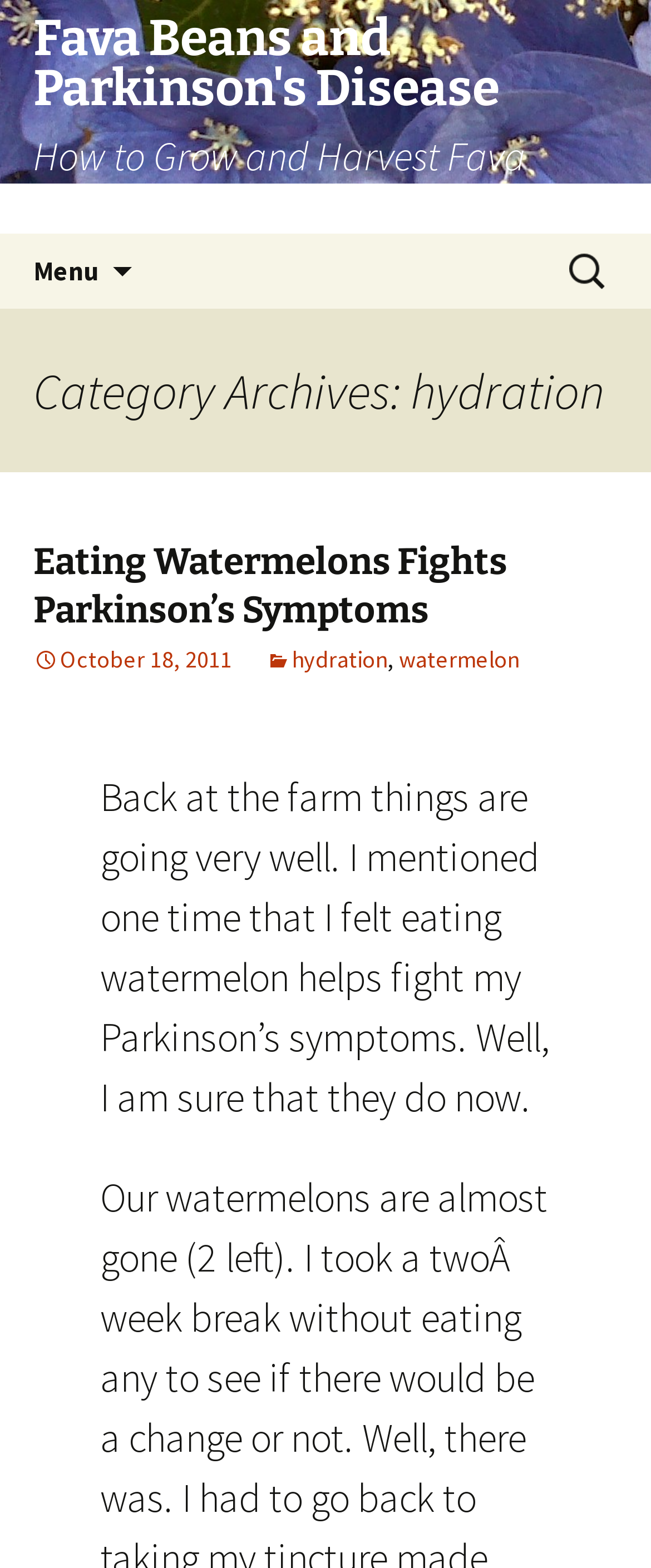How many headings are there in the first article?
Answer with a single word or phrase by referring to the visual content.

1